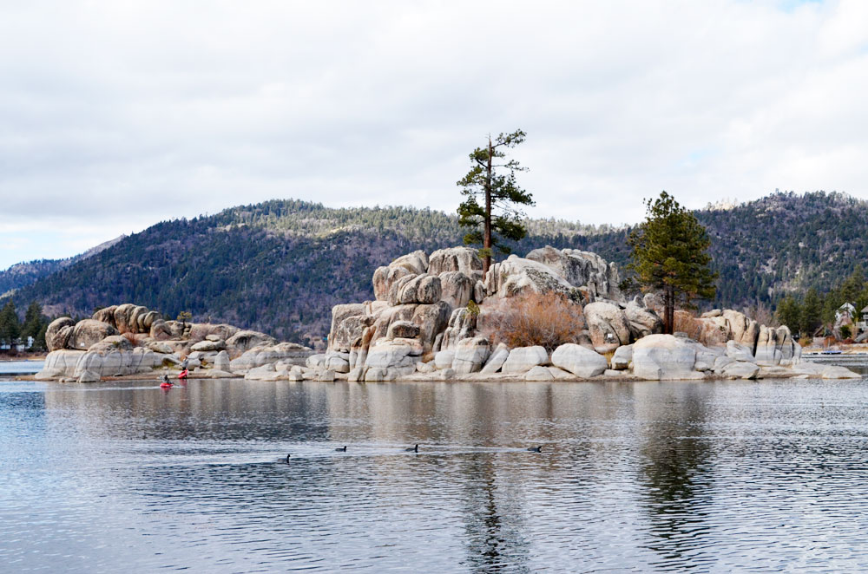Generate a detailed caption that describes the image.

In this serene landscape, we see a picturesque scene featuring a rocky island surrounded by calm waters. The island is adorned with rugged boulders and a few scattered trees, creating a striking contrast against the smooth surface of the water. In the foreground, a person is kayaking, adding a touch of human activity to the tranquil environment. A gentle ripple is visible in the water, hinting at the movement of the kayak. In the background, a row of rolling hills covered in evergreen trees frames the scene, contributing to the sense of peace and harmony with nature. The sky above is dotted with soft, gray clouds, suggesting a cool atmosphere, typical of a lovely day outdoors. Overall, this image captures a moment of natural beauty and adventure, inviting viewers to appreciate the tranquility of the outdoors.